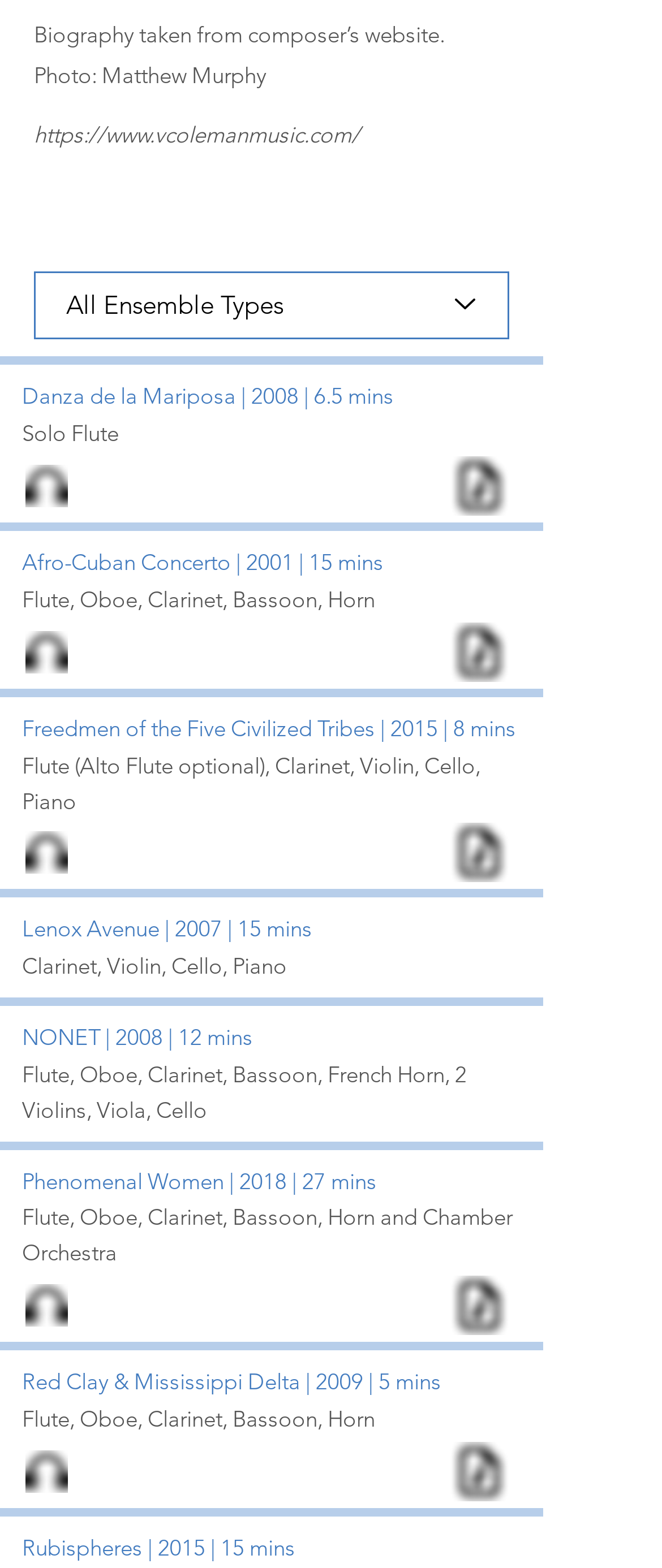What is the name of the composer?
Utilize the image to construct a detailed and well-explained answer.

I found the composer's name 'V. Coleman' in the link 'https://www.vcolemanmusic.com/' which is likely the composer's website.